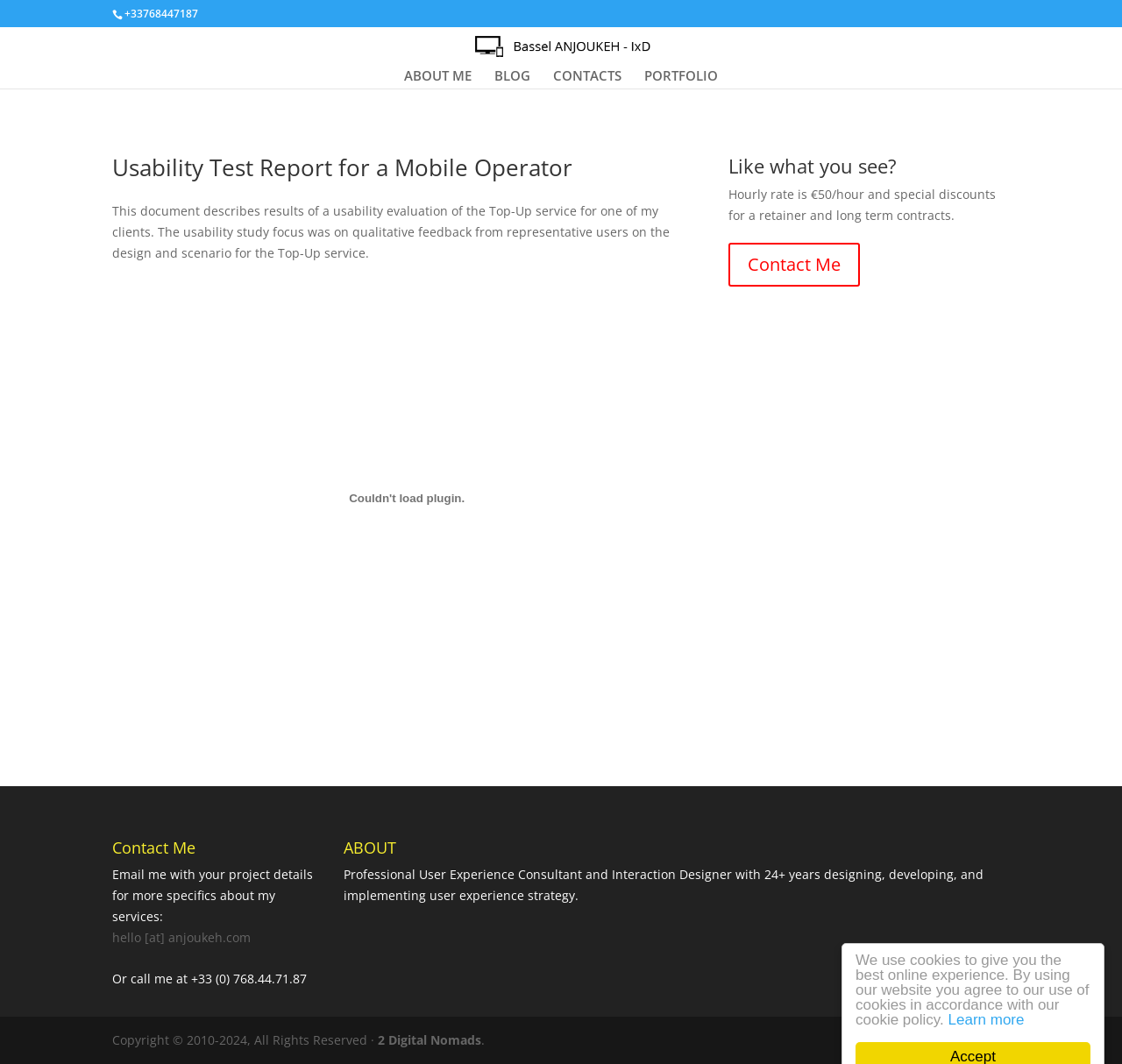Pinpoint the bounding box coordinates of the clickable area necessary to execute the following instruction: "Click on the 'More' button". The coordinates should be given as four float numbers between 0 and 1, namely [left, top, right, bottom].

None